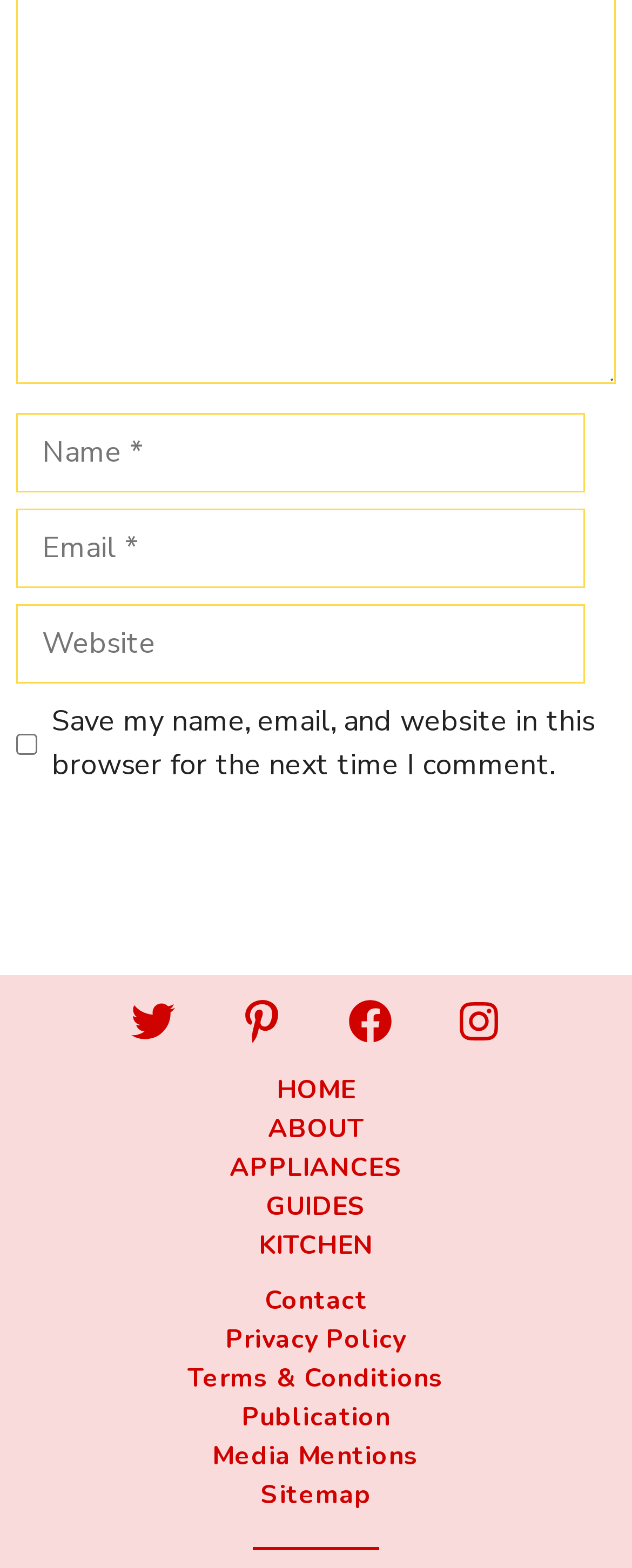Provide a short answer to the following question with just one word or phrase: How many links are there in the footer?

11